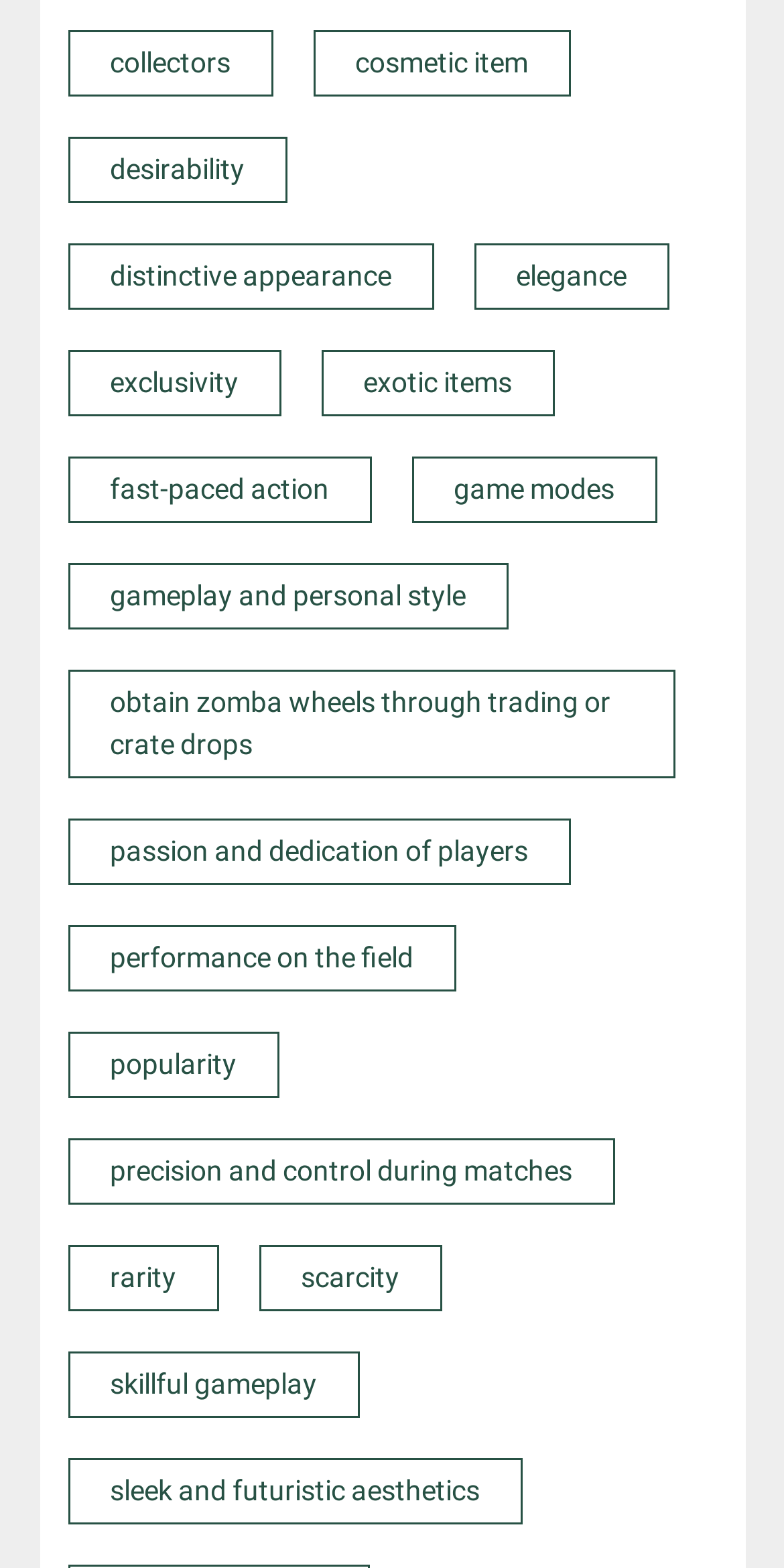Identify the bounding box coordinates of the area that should be clicked in order to complete the given instruction: "check out exotic items". The bounding box coordinates should be four float numbers between 0 and 1, i.e., [left, top, right, bottom].

[0.463, 0.233, 0.653, 0.254]